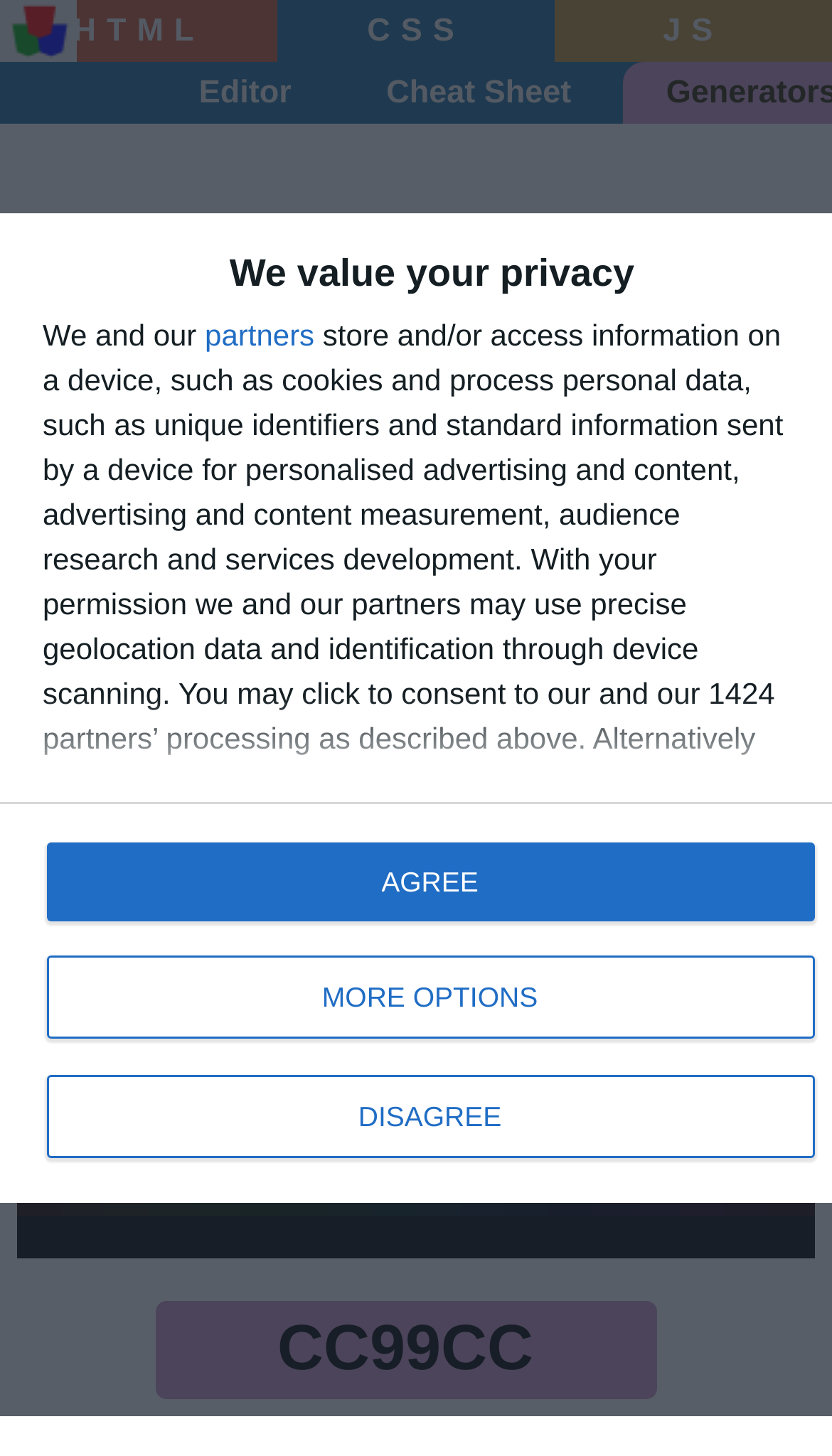Provide the bounding box coordinates for the area that should be clicked to complete the instruction: "Click the 'Editor' link".

[0.188, 0.042, 0.402, 0.085]